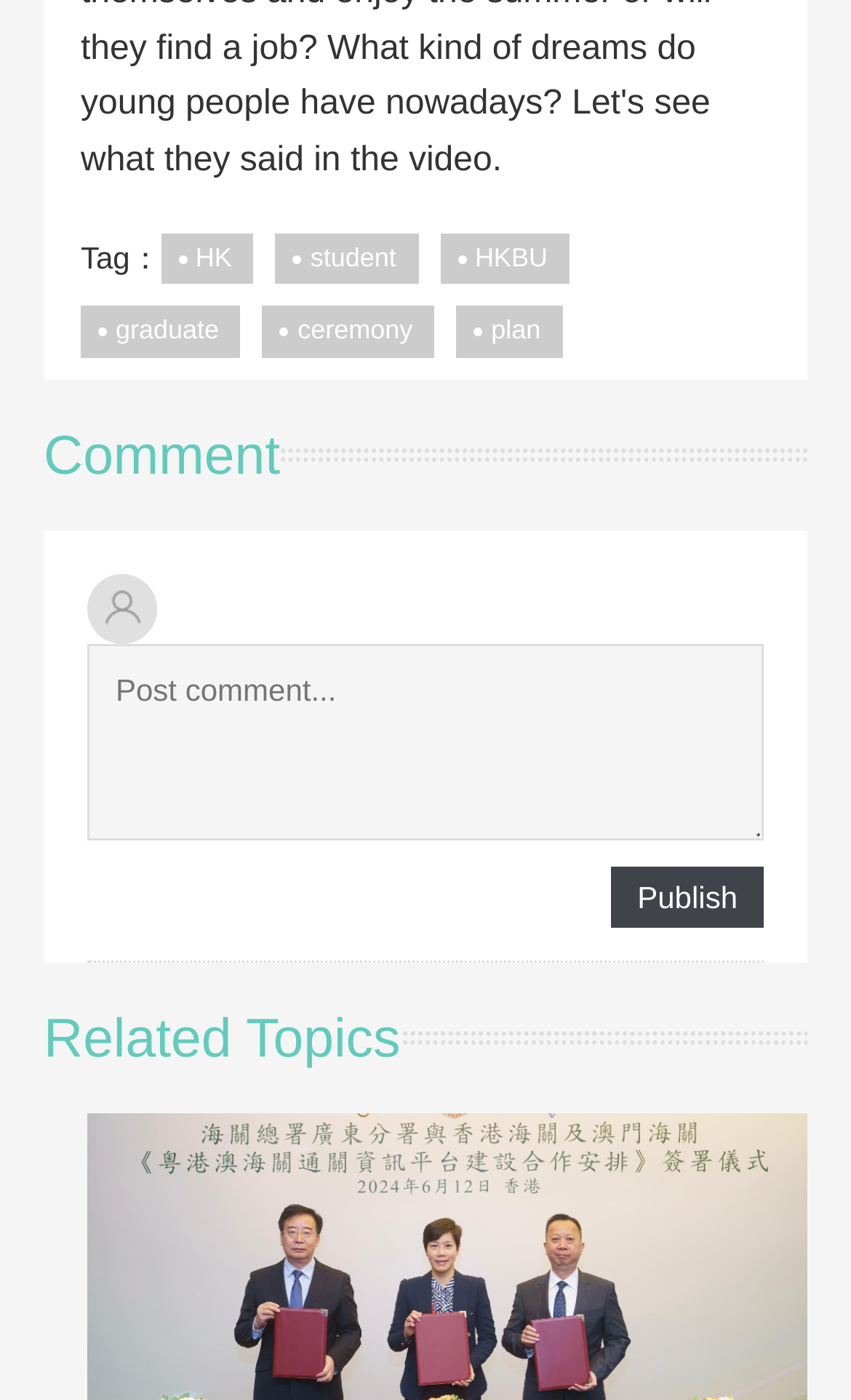What is the topic of the related topics section?
Look at the image and provide a detailed response to the question.

The topic of the related topics section can be determined by looking at the generic elements 'graduate', 'ceremony', and 'plan' which are located near the heading 'Related Topics', suggesting that the related topics are related to graduate ceremony plans.